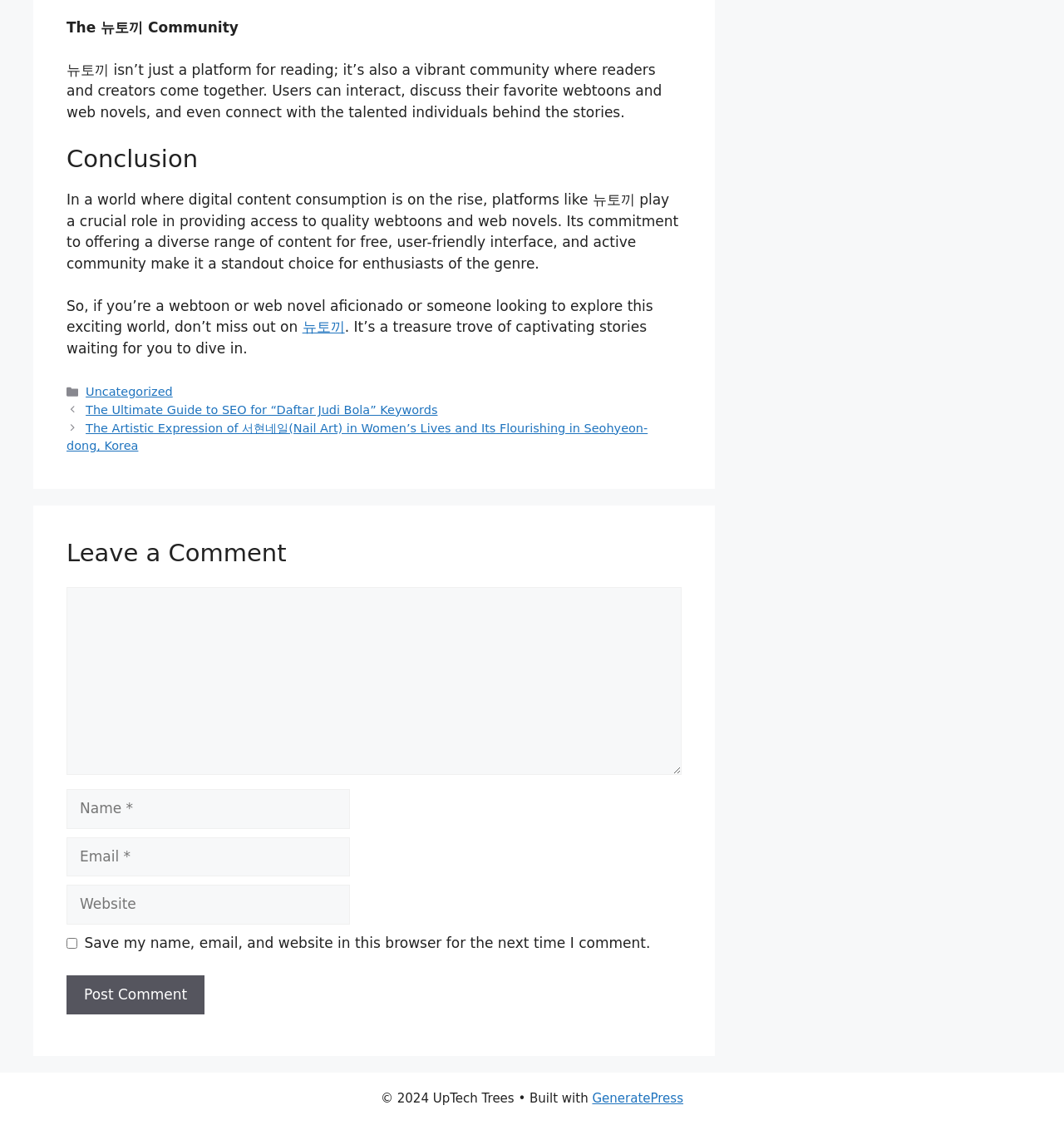Please determine the bounding box coordinates of the element's region to click in order to carry out the following instruction: "Visit the GeneratePress website". The coordinates should be four float numbers between 0 and 1, i.e., [left, top, right, bottom].

[0.557, 0.97, 0.642, 0.983]